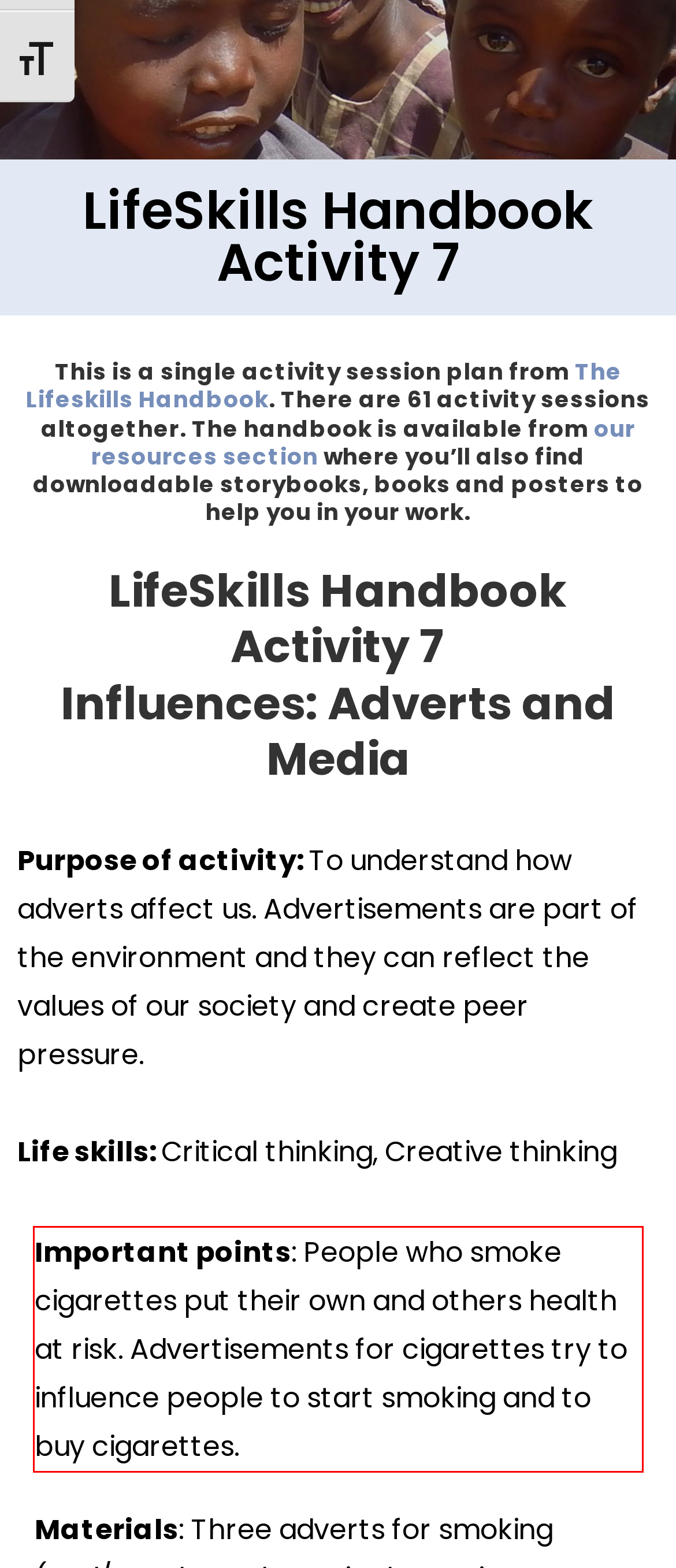Given a screenshot of a webpage with a red bounding box, extract the text content from the UI element inside the red bounding box.

Important points: People who smoke cigarettes put their own and others health at risk. Advertisements for cigarettes try to influence people to start smoking and to buy cigarettes.